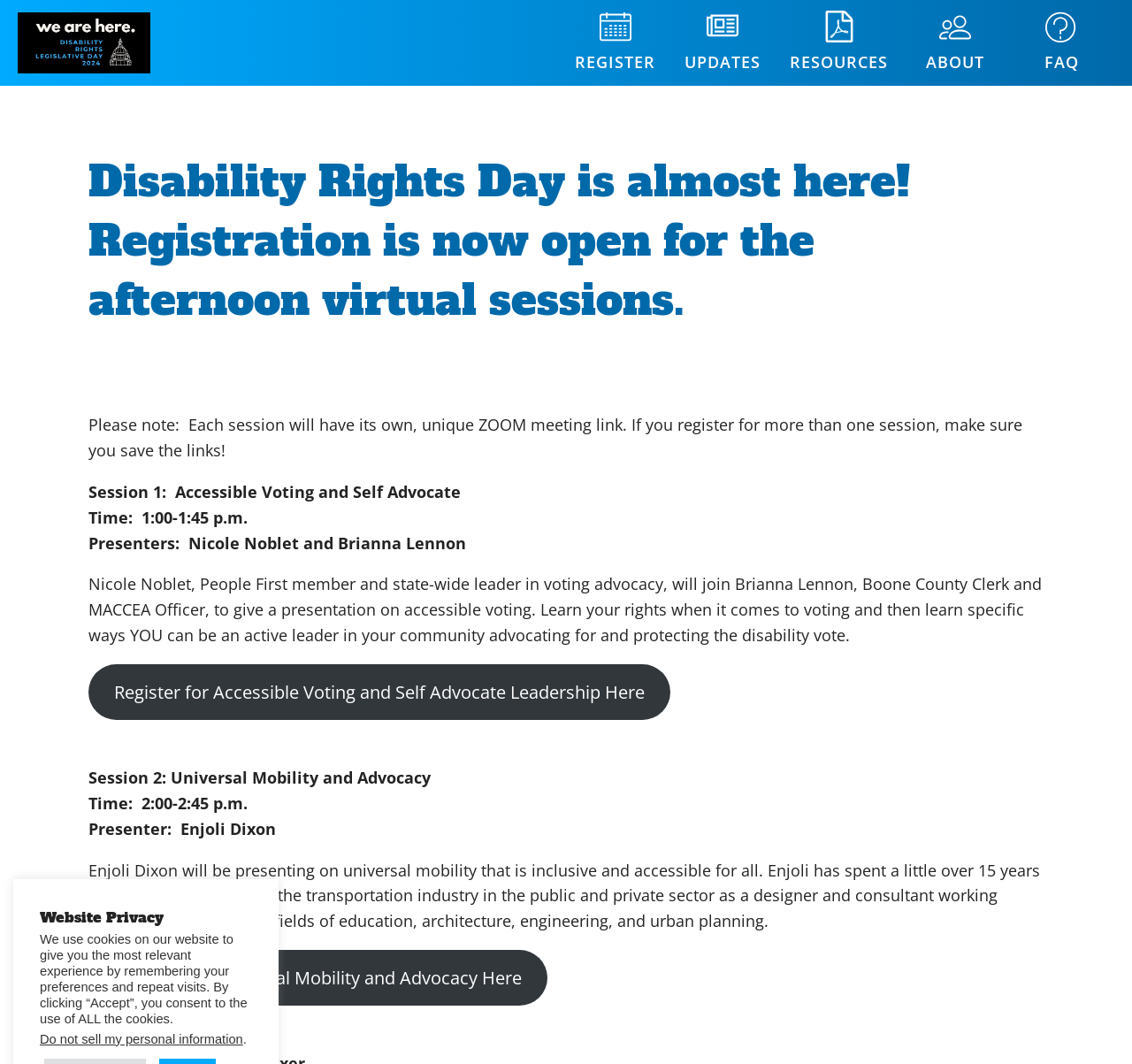What is the purpose of Session 1?
Answer the question in as much detail as possible.

Based on the webpage content, the purpose of Session 1 is to discuss accessible voting and self-advocacy, as indicated by the session title and the description of the presenters' topics.